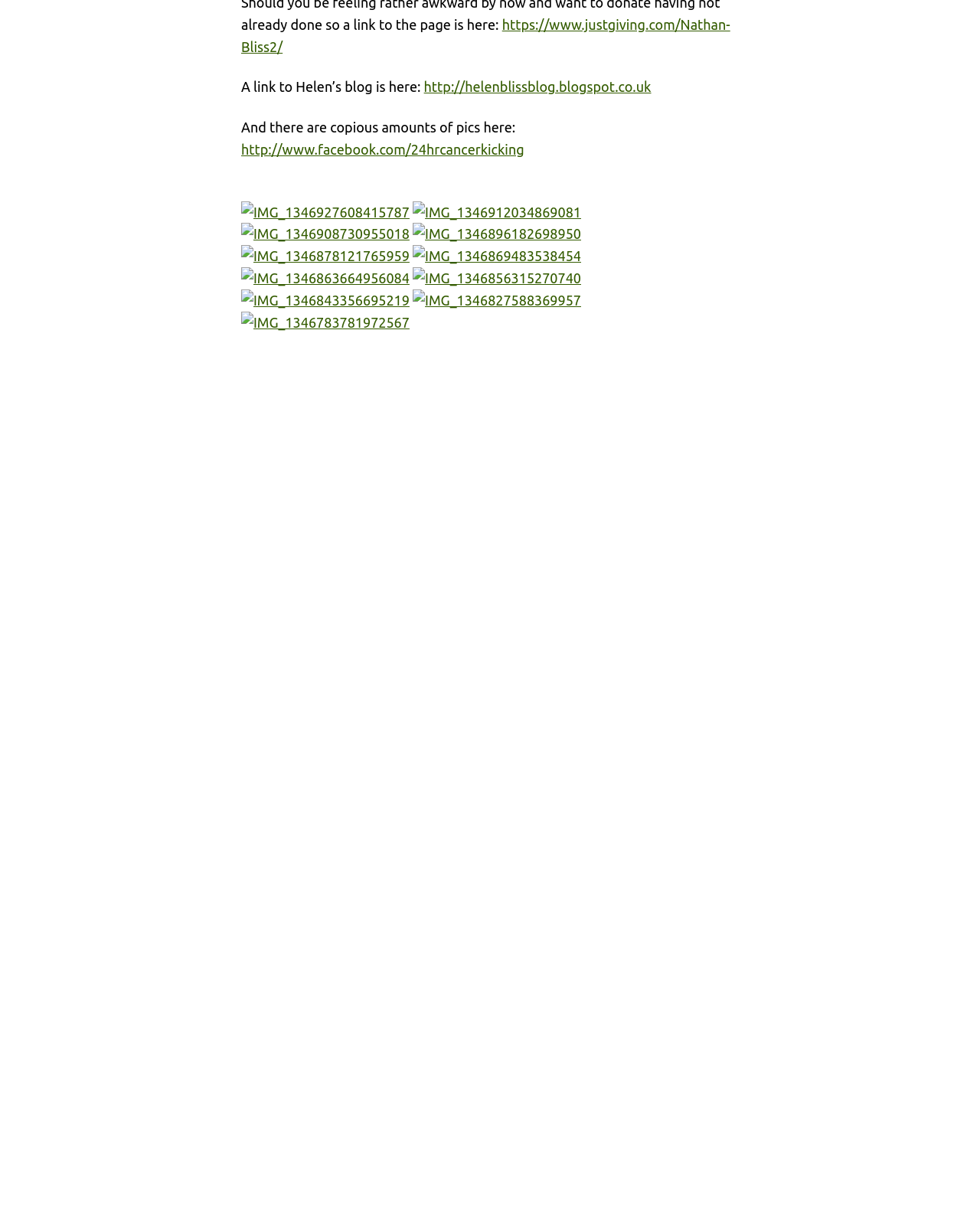Answer the question in one word or a short phrase:
What is the purpose of the 'Leave a Reply' section?

To leave a comment